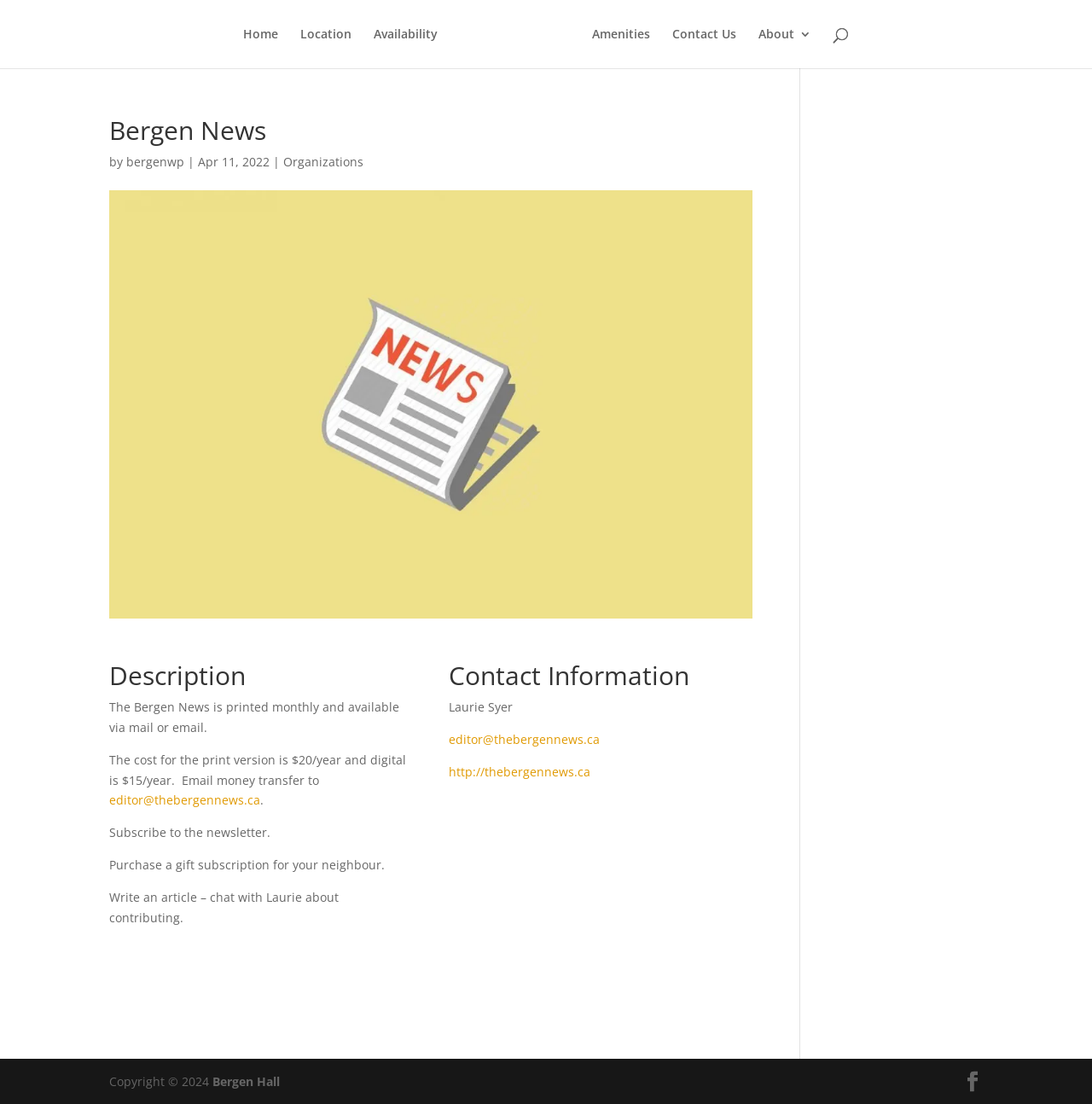Please find and report the bounding box coordinates of the element to click in order to perform the following action: "view Bergen Hall information". The coordinates should be expressed as four float numbers between 0 and 1, in the format [left, top, right, bottom].

[0.418, 0.003, 0.522, 0.065]